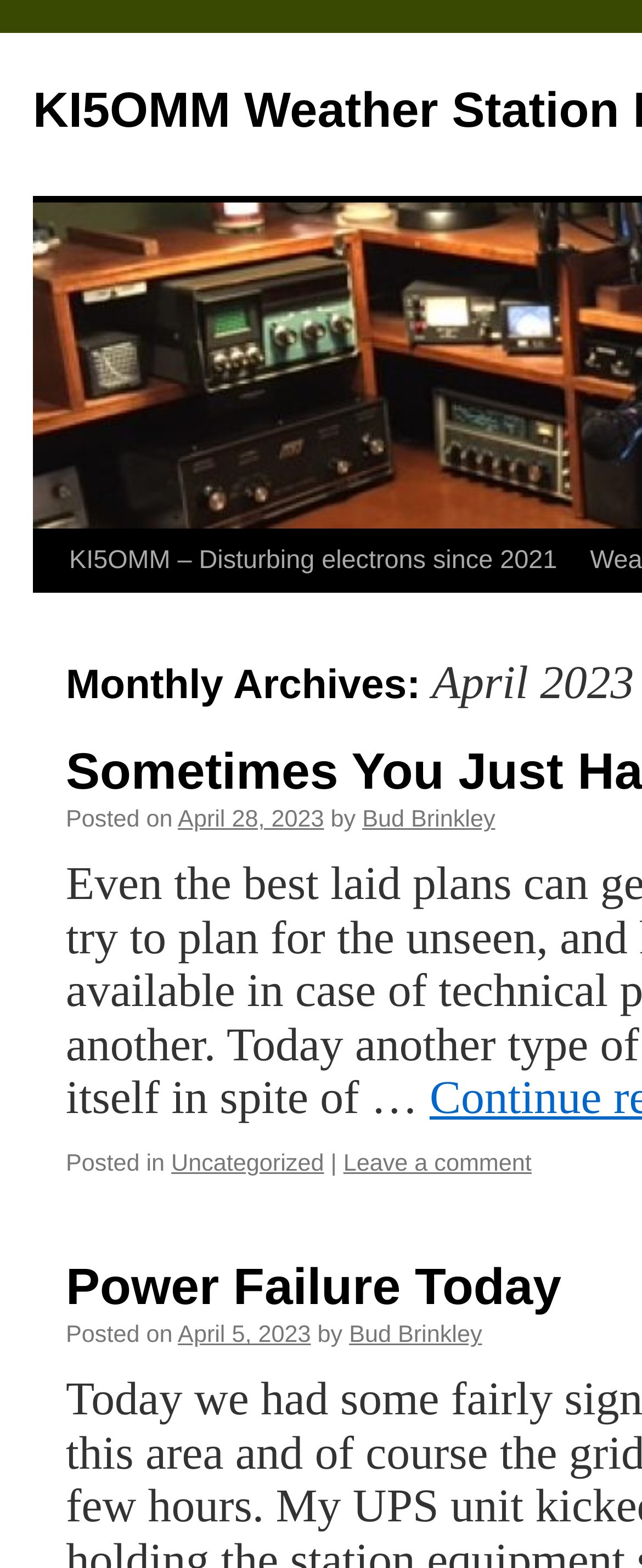Identify the bounding box coordinates for the element you need to click to achieve the following task: "Leave a comment". Provide the bounding box coordinates as four float numbers between 0 and 1, in the form [left, top, right, bottom].

[0.535, 0.734, 0.828, 0.751]